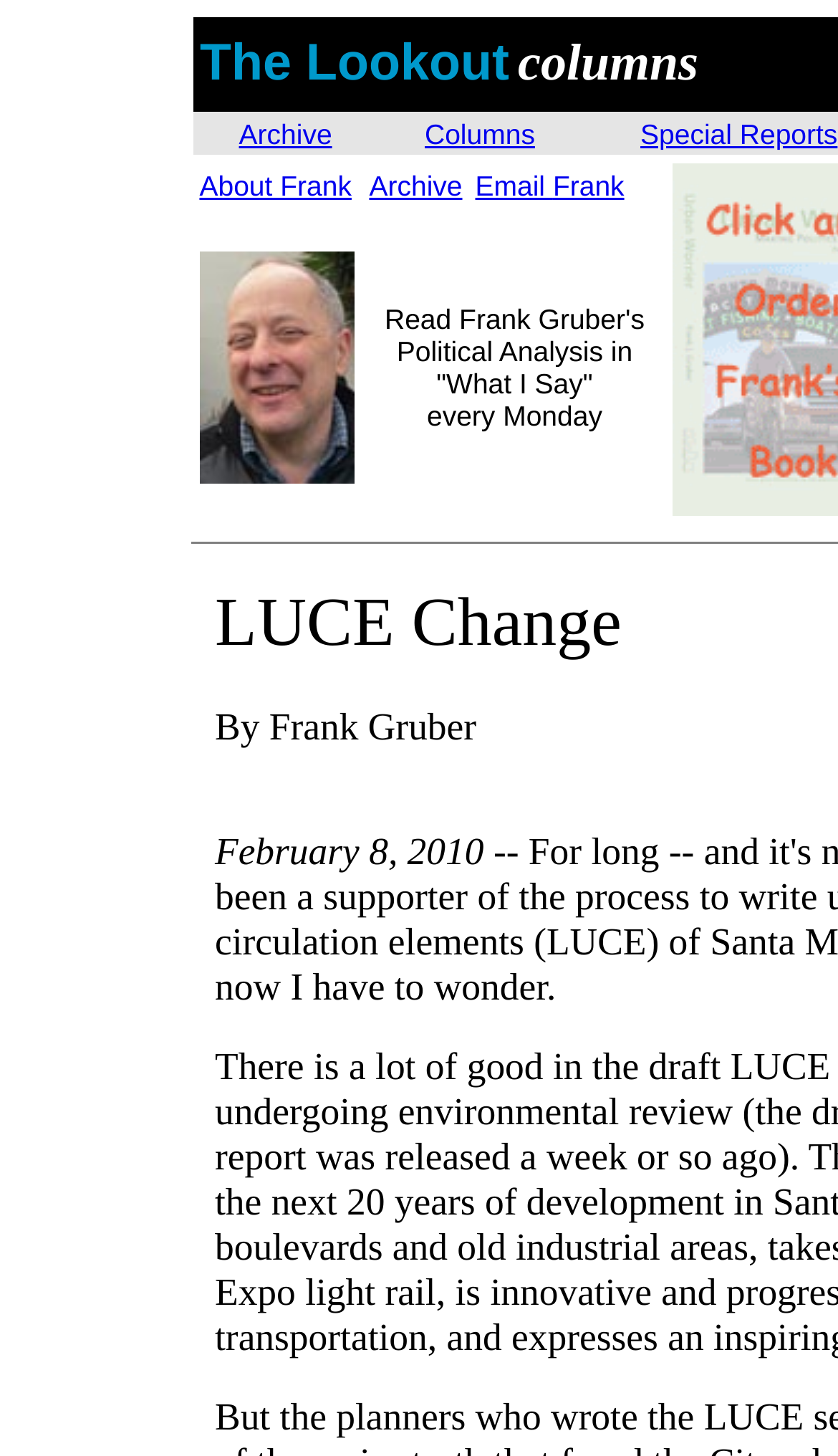Pinpoint the bounding box coordinates of the element that must be clicked to accomplish the following instruction: "check about Frank". The coordinates should be in the format of four float numbers between 0 and 1, i.e., [left, top, right, bottom].

[0.233, 0.109, 0.43, 0.145]